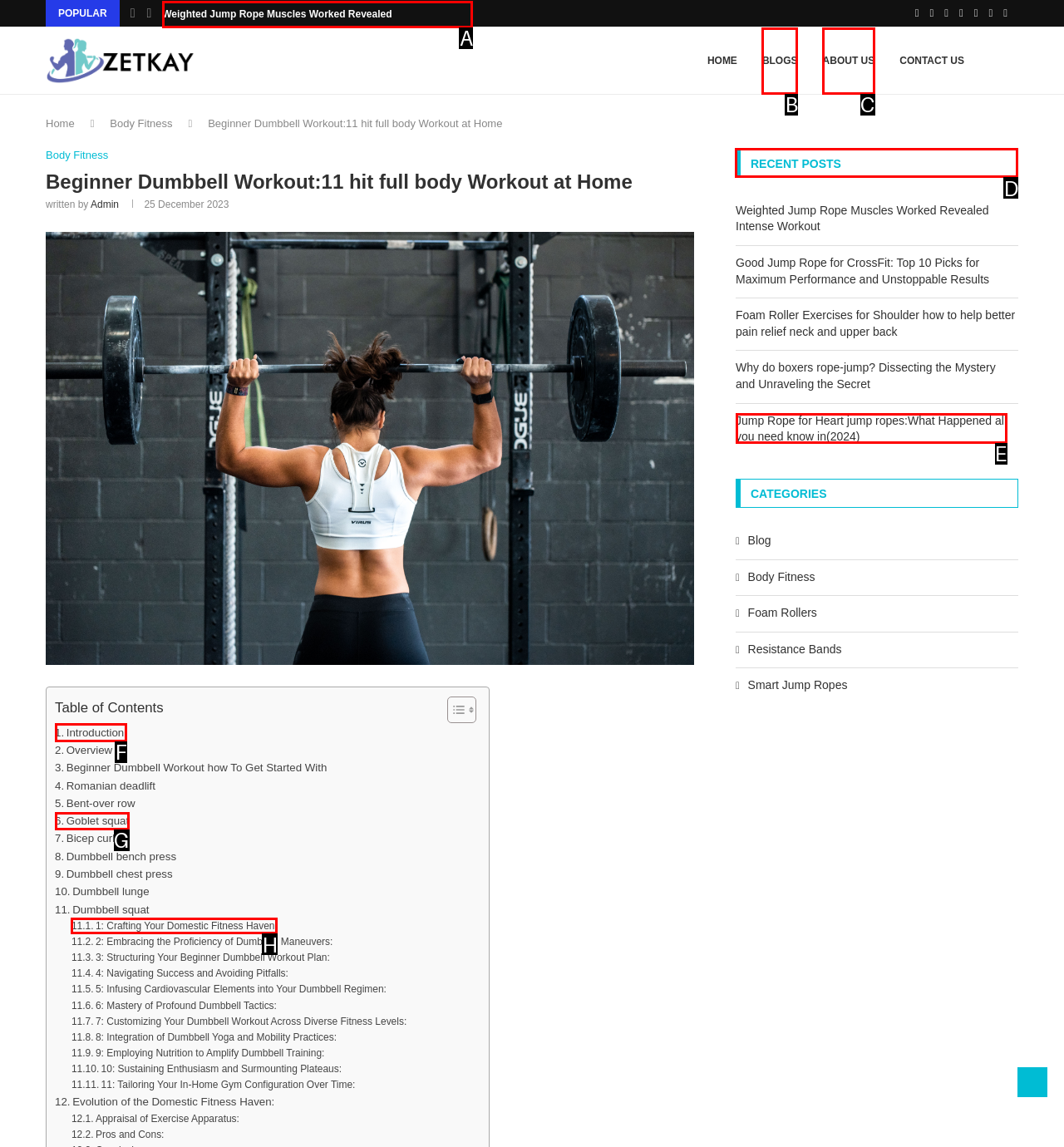Identify the appropriate choice to fulfill this task: Read the 'RECENT POSTS' section
Respond with the letter corresponding to the correct option.

D